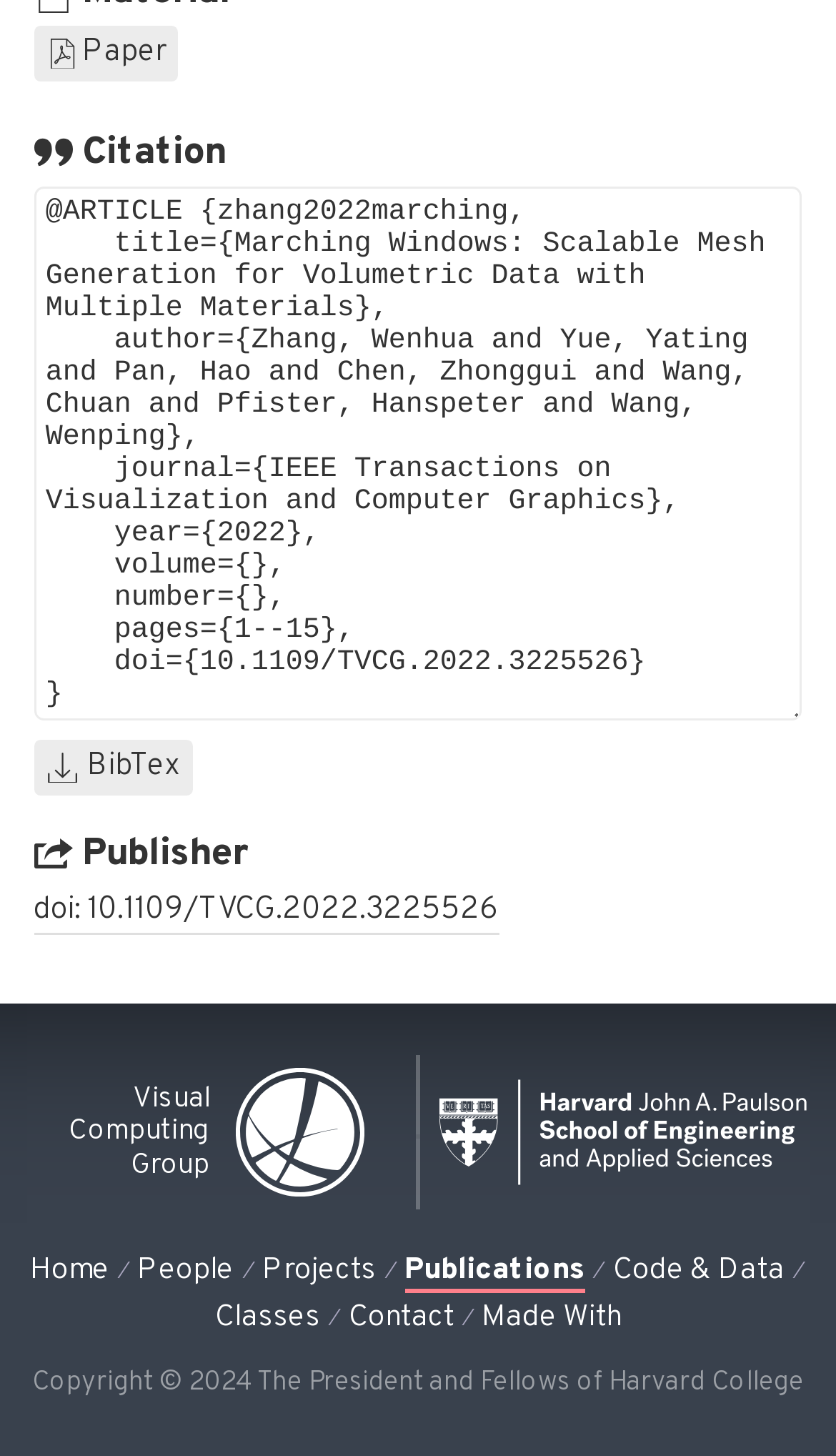Please provide the bounding box coordinates for the element that needs to be clicked to perform the following instruction: "Visit the 'Home' page". The coordinates should be given as four float numbers between 0 and 1, i.e., [left, top, right, bottom].

[0.036, 0.859, 0.13, 0.885]